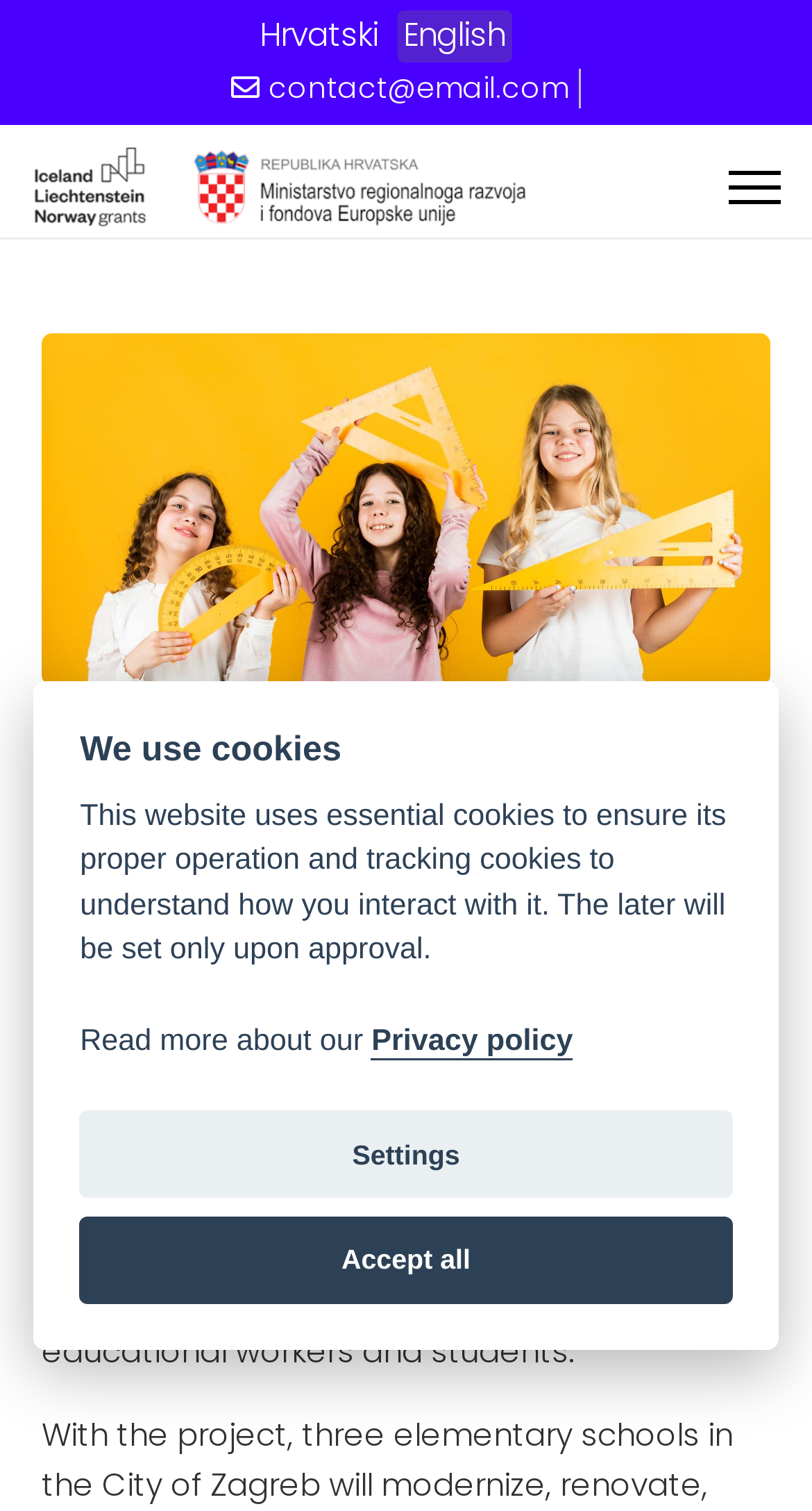Describe the webpage in detail, including text, images, and layout.

The webpage is about the "Budi steam influencer" project. At the top left, there are two language options, "Hrvatski" and "English", which are links. Next to them, there is a contact email address, "contact@email.com", also a link. Below these elements, there is a prominent link with the title "Budi steam influencer" accompanied by an image with the same title.

On the top right, there is a "Menu" link. Below it, there is a section about the project, which includes an image titled "About the project", a heading with the same title, and a brief description of the project's goal. The description explains that the project aims to improve STEM skills of teachers and students in primary school education institutions in the Republic of Croatia.

At the bottom of the page, there is a modal dialog box with a heading "We use cookies". This dialog box contains a description of the website's cookie policy, stating that it uses essential cookies for proper operation and tracking cookies to understand user interaction. There are also links to read more about the privacy policy and buttons to adjust settings or accept all cookies.